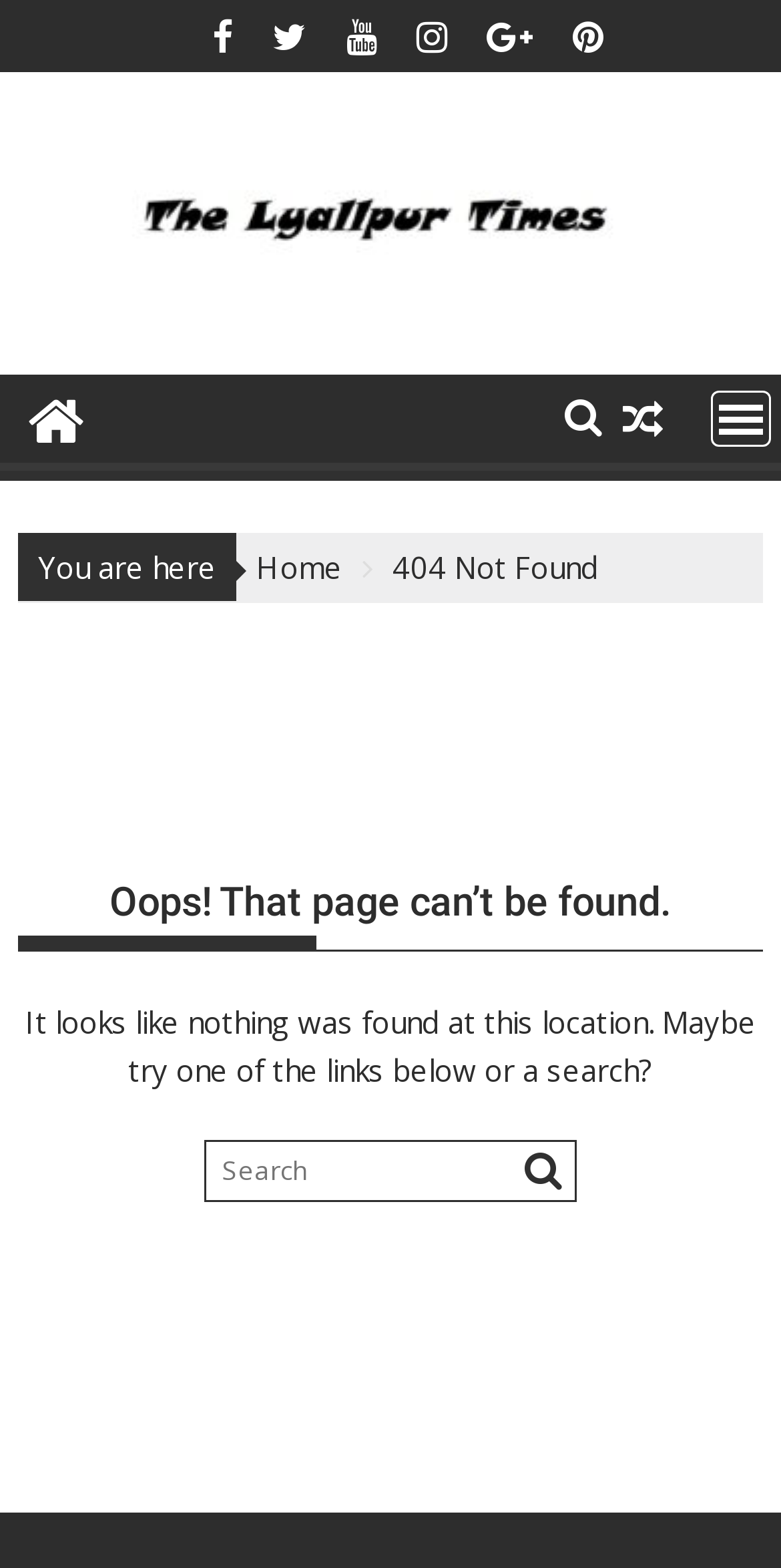Generate a thorough caption that explains the contents of the webpage.

The webpage is a 404 error page from The Lyallpur Times. At the top, there are six social media links, evenly spaced and aligned horizontally, with icons represented by Unicode characters. Below these links, there is a logo of The Lyallpur Times, which is also a link to the website's homepage.

On the left side, there is a link with a house icon, and on the right side, there is a link with a magnifying glass icon. A "MENU" link with a popup menu is located at the top-right corner.

The main content of the page is divided into two sections. The first section has a "You are here" label, followed by a "Home" link and a "404 Not Found" label. The second section has a heading that reads "Oops! That page can’t be found." Below this heading, there is a paragraph of text explaining that the page was not found and suggesting to try one of the links below or a search.

Below the paragraph, there is a search bar with a textbox and a search button with a magnifying glass icon.